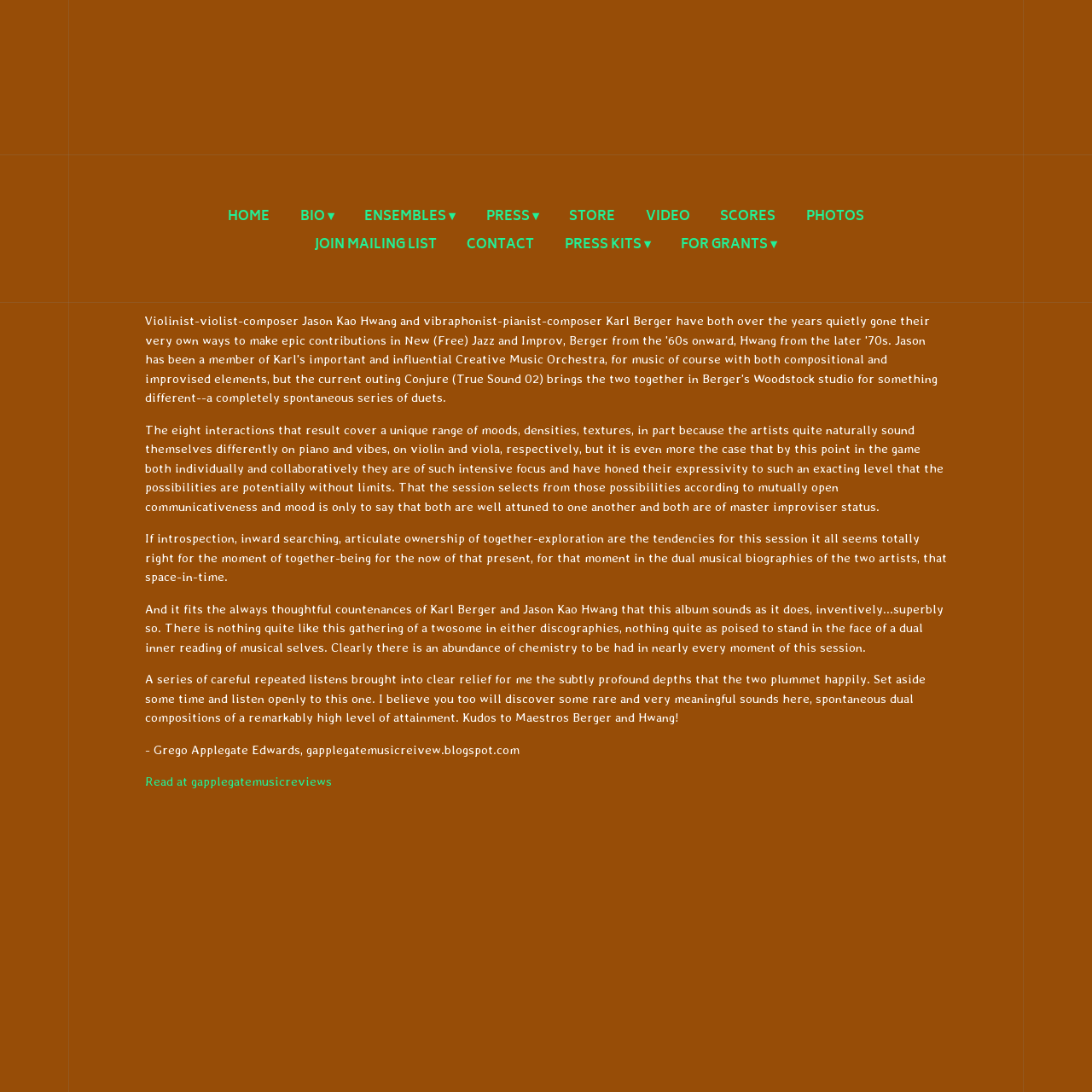How many paragraphs of text are there?
Based on the image, give a one-word or short phrase answer.

4